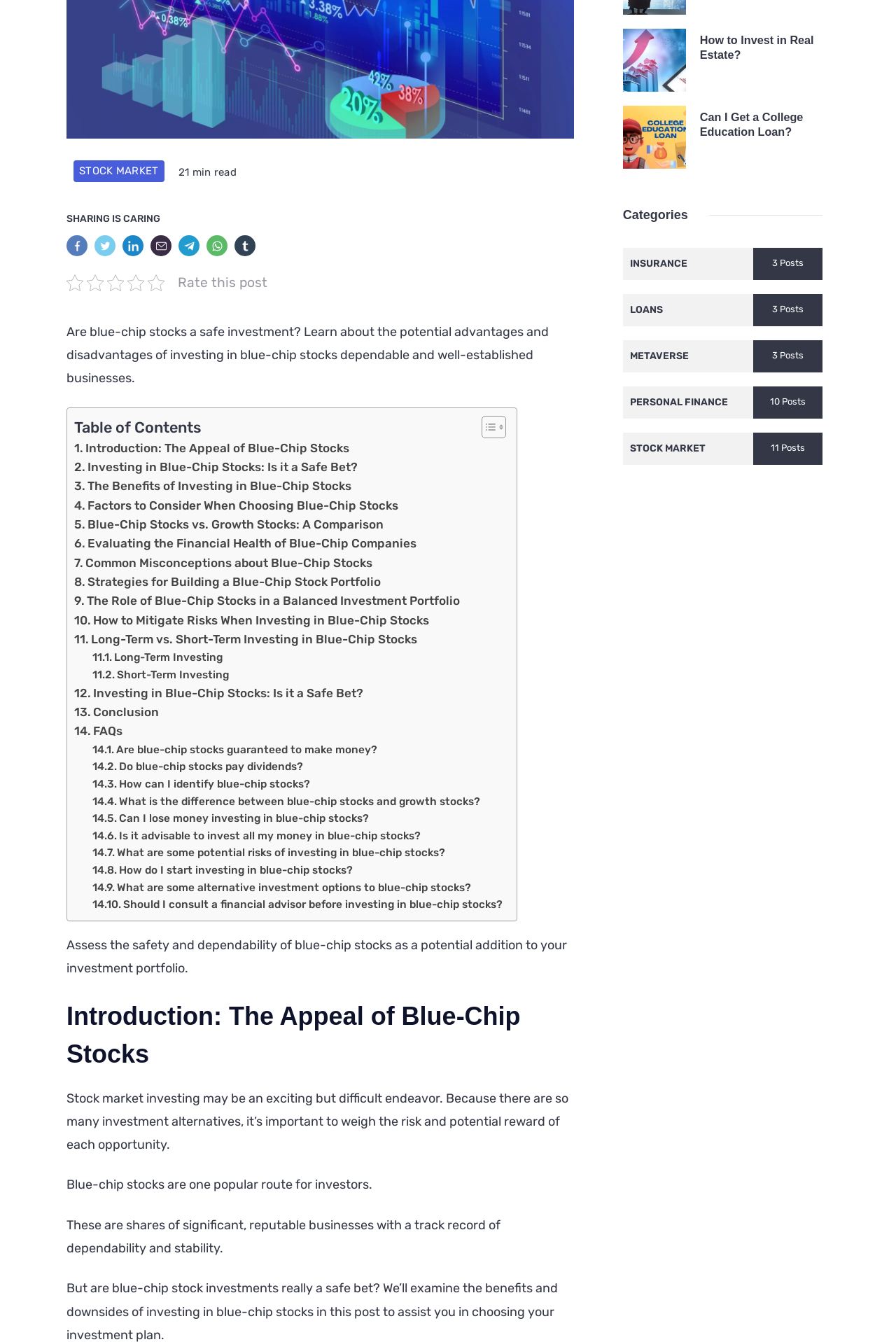Predict the bounding box of the UI element that fits this description: "Common Misconceptions about Blue-Chip Stocks".

[0.083, 0.412, 0.416, 0.427]